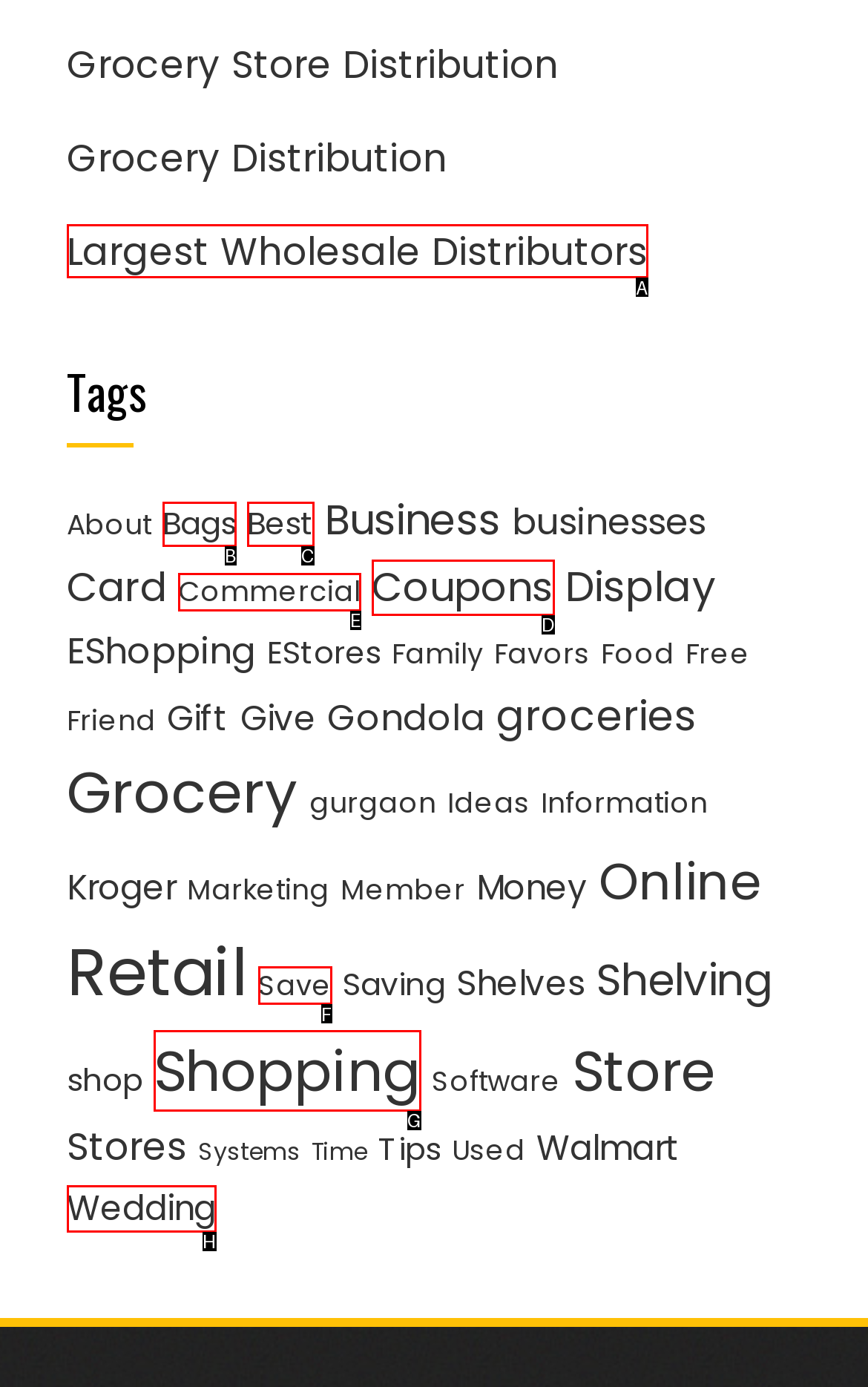Determine the letter of the element I should select to fulfill the following instruction: Check 'Shopping'. Just provide the letter.

G